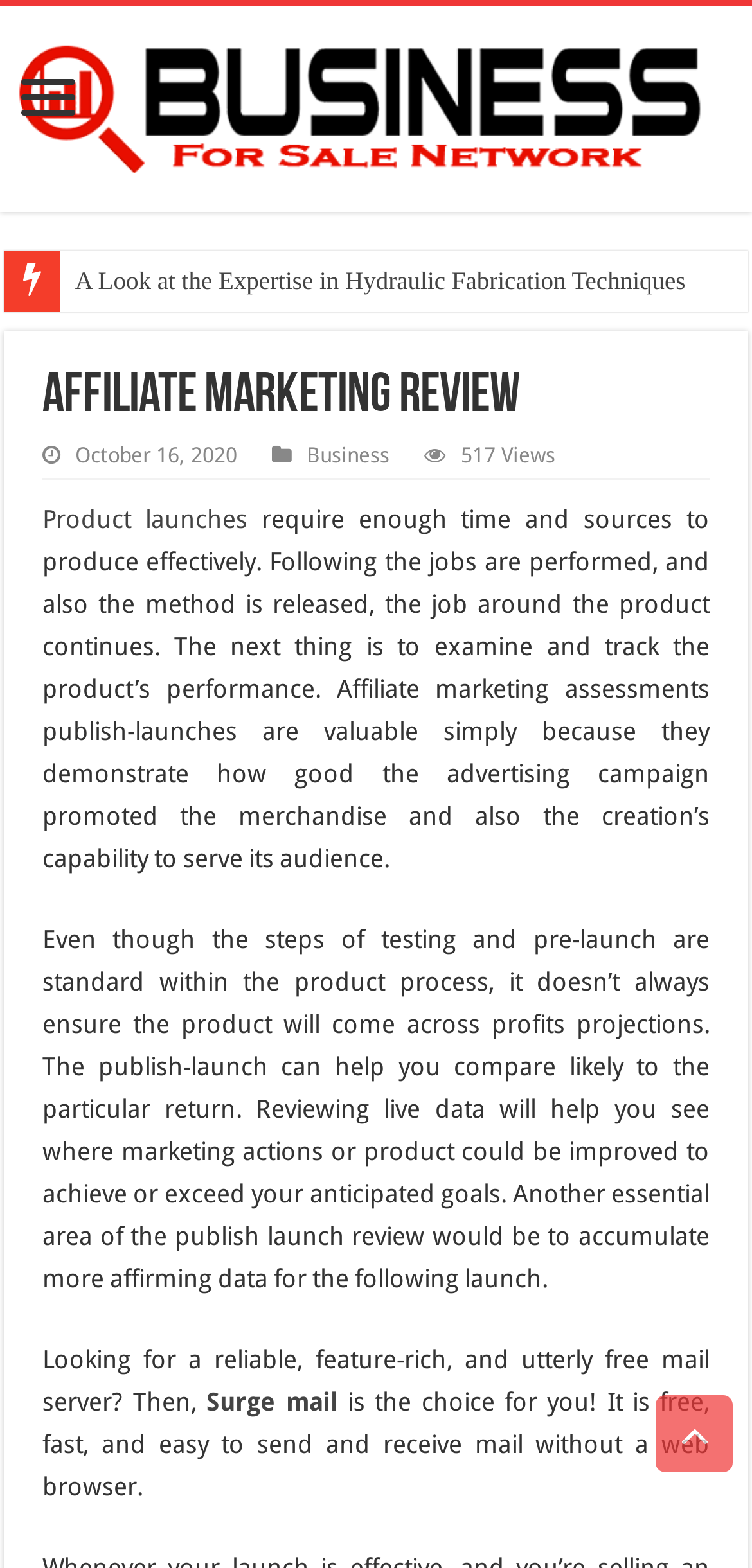How many views does the article have?
Based on the visual, give a brief answer using one word or a short phrase.

517 Views